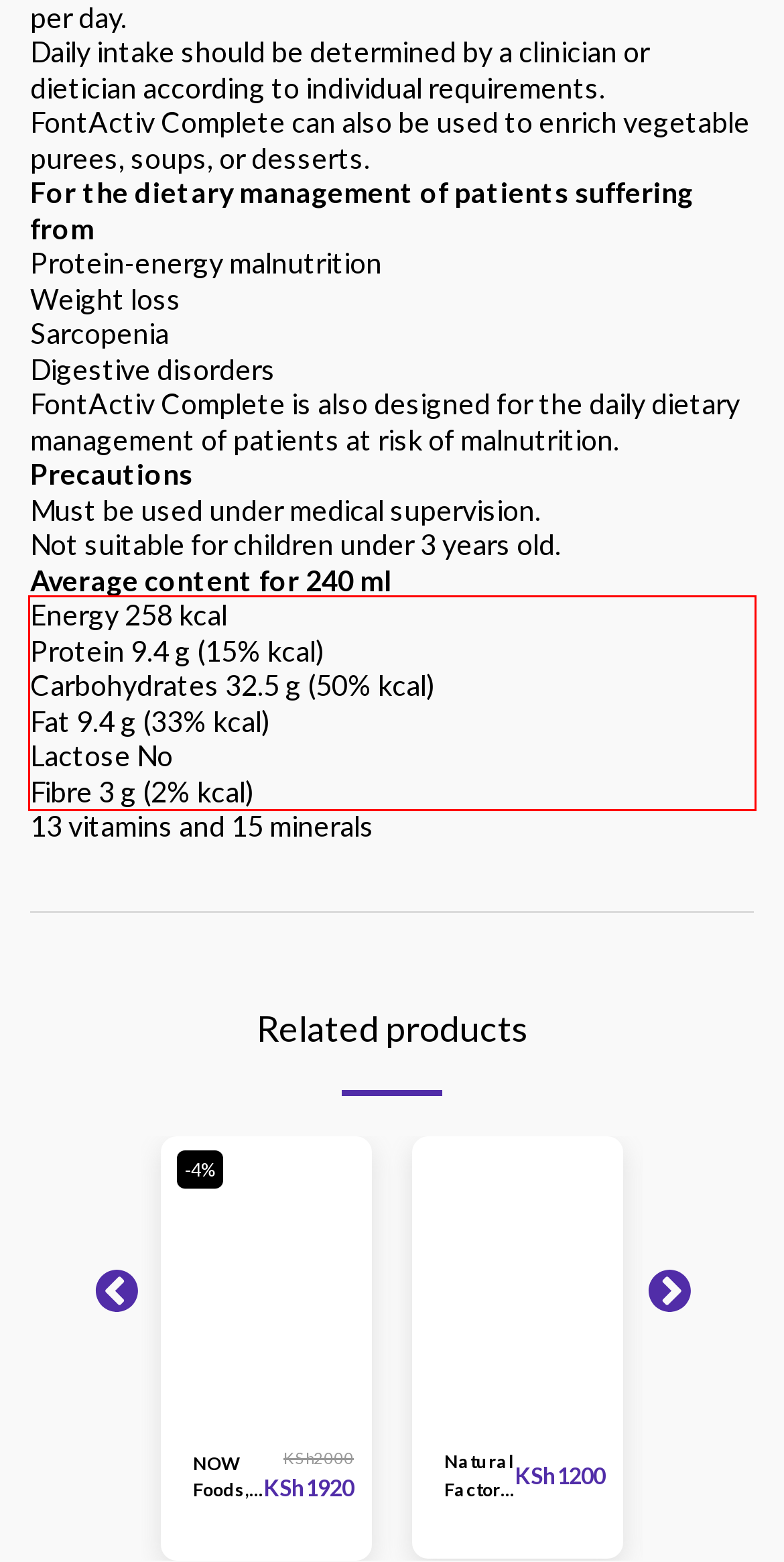Please examine the screenshot of the webpage and read the text present within the red rectangle bounding box.

Energy 258 kcal Protein 9.4 g (15% kcal) Carbohydrates 32.5 g (50% kcal) Fat 9.4 g (33% kcal) Lactose No Fibre 3 g (2% kcal)